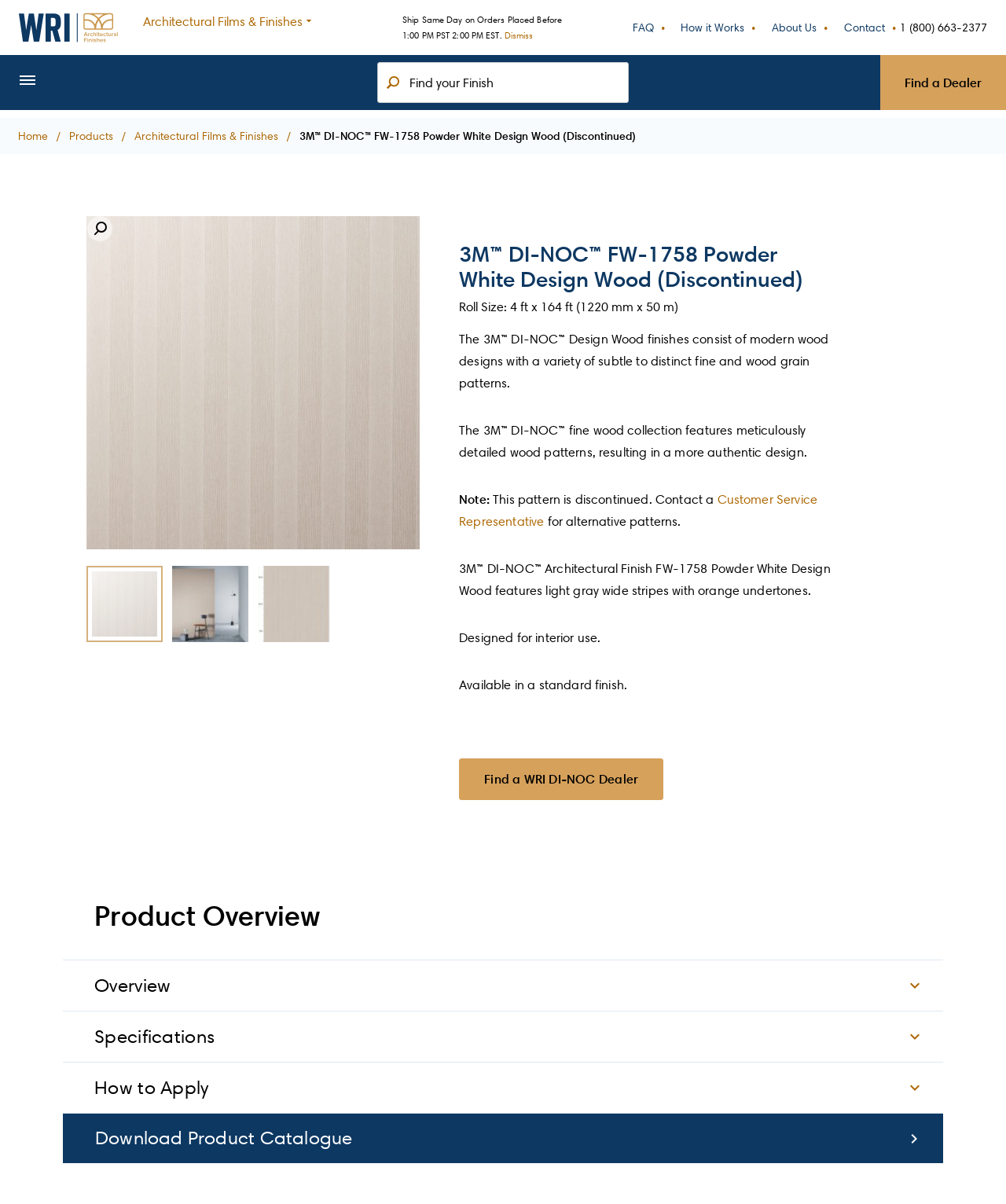Generate the title text from the webpage.

3M™ DI-NOC™ FW-1758 Powder White Design Wood (Discontinued)